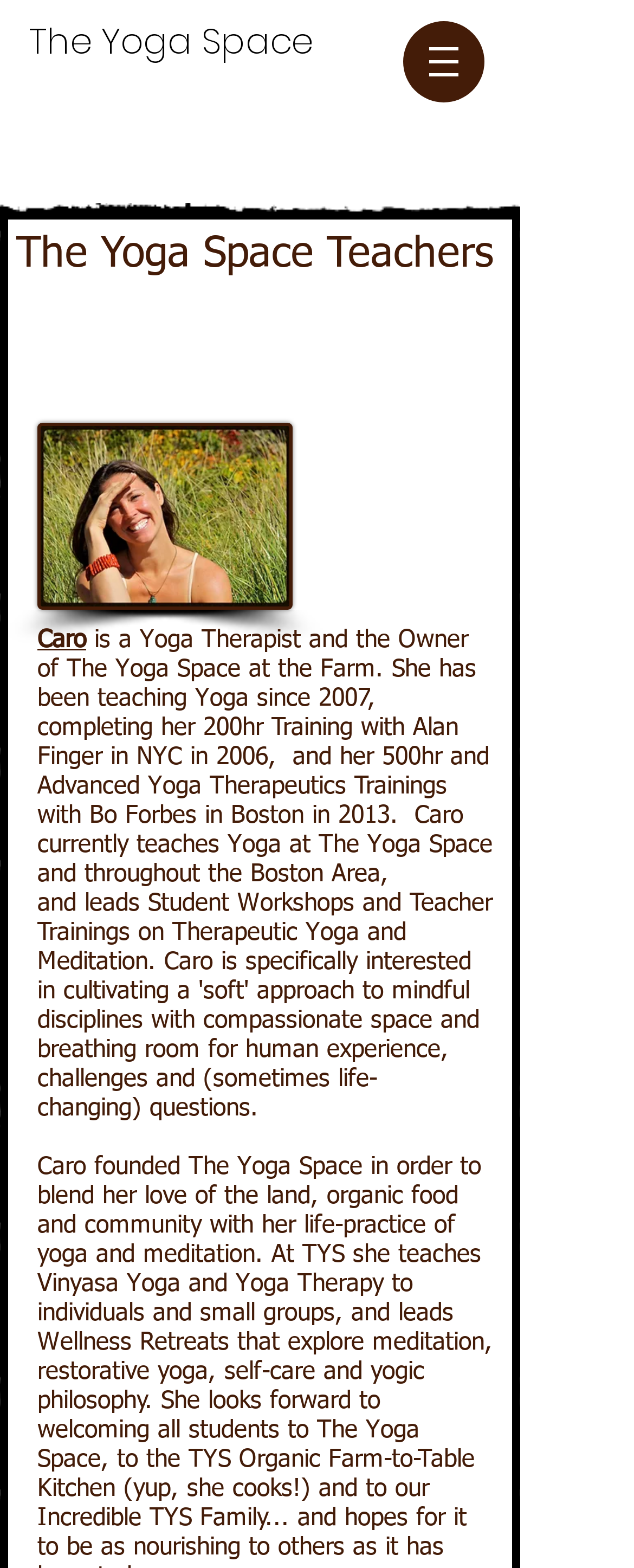Use one word or a short phrase to answer the question provided: 
What is the name of the teacher featured on the page?

Caro